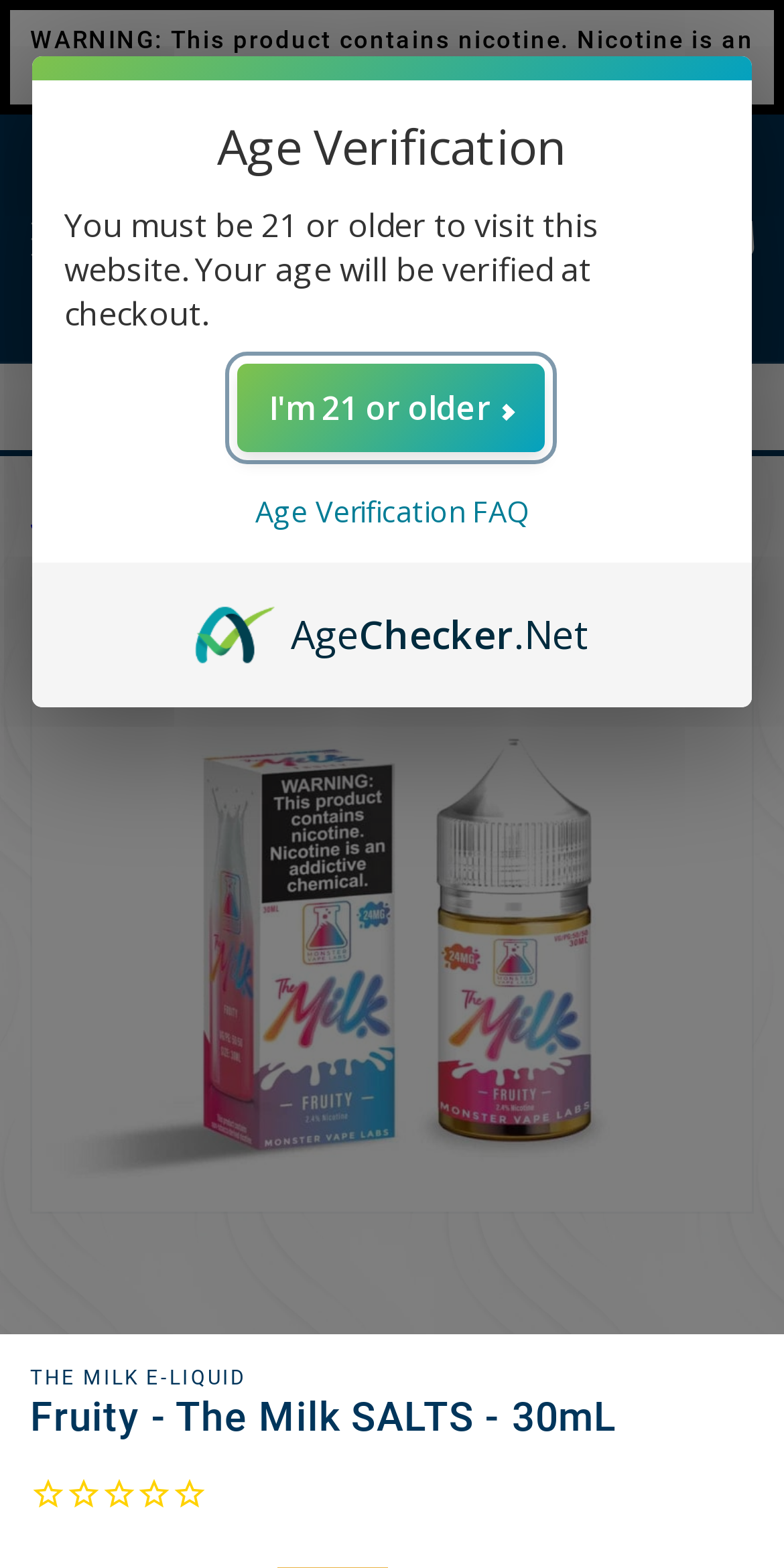Look at the image and answer the question in detail:
What is the call-to-action button for age verification?

The call-to-action button for age verification is 'I'm 21 or older', which is a focused button in the 'Age Verification' section, indicating that the user must click on it to proceed.